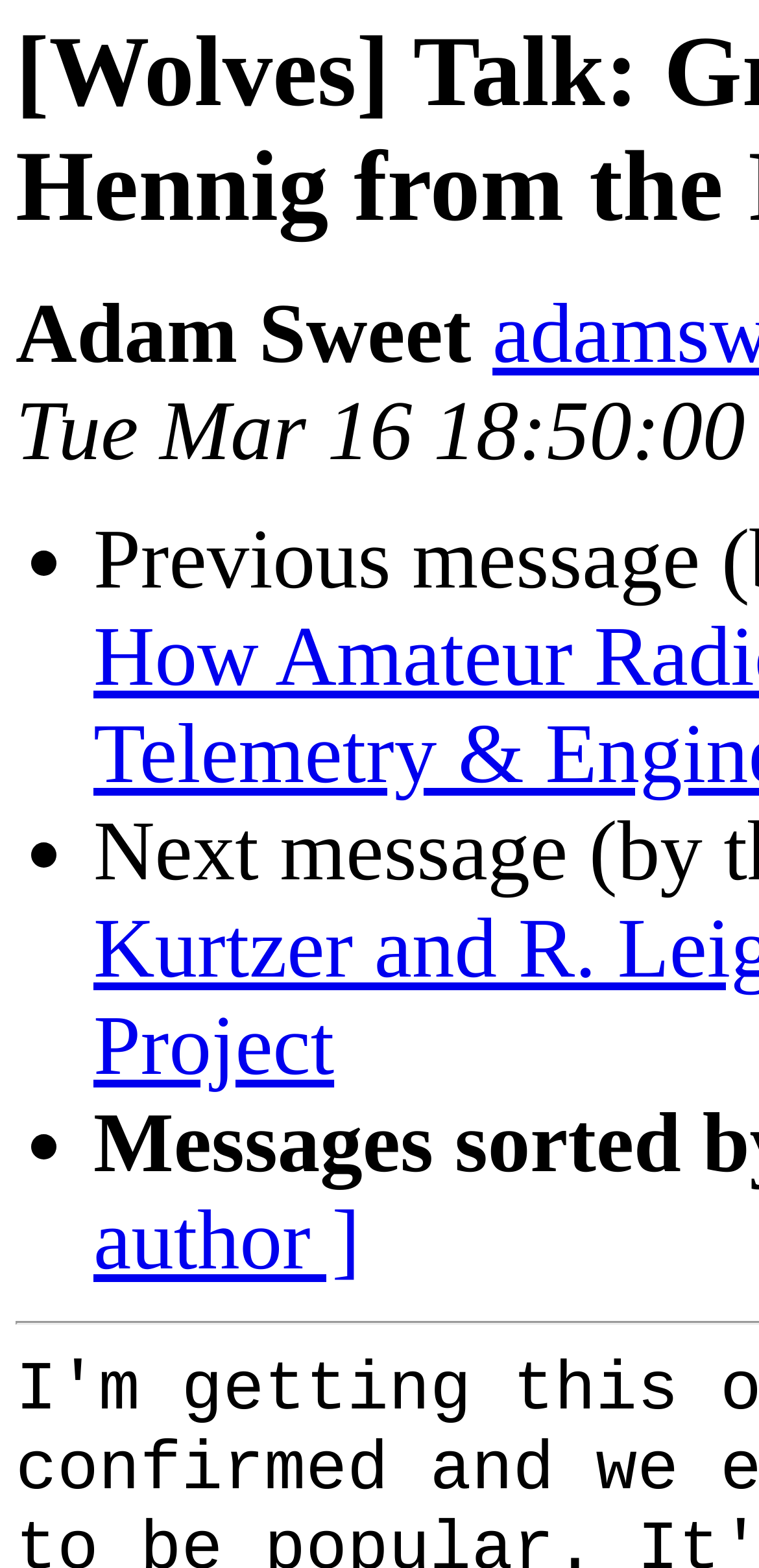Locate the heading on the webpage and return its text.

[Wolves] Talk: Greg Kurtzer and R. Leigh Hennig from the Rocky Linux Project